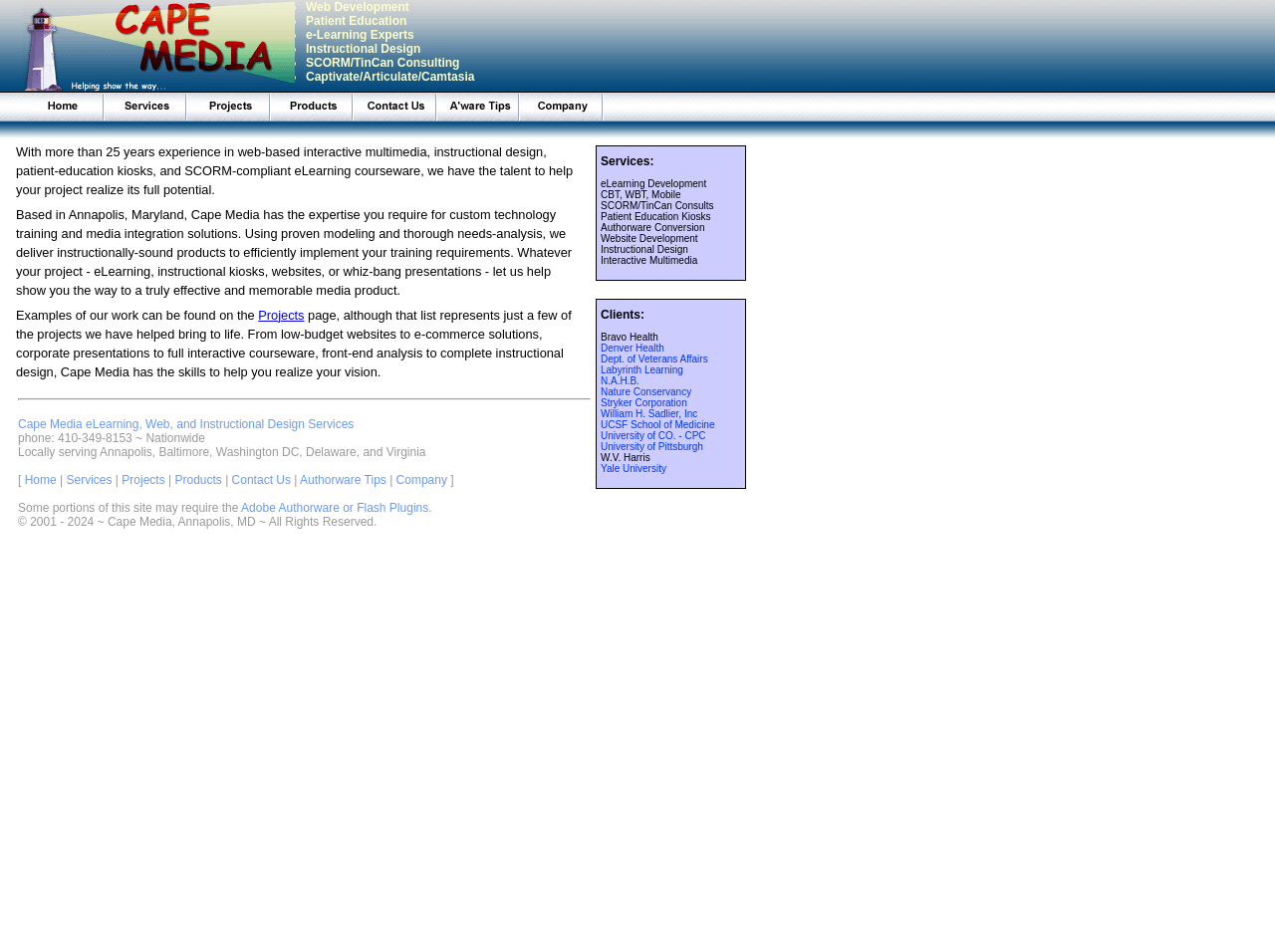Identify the bounding box coordinates of the area you need to click to perform the following instruction: "Explore 'eLearning Development' services".

[0.471, 0.187, 0.554, 0.199]